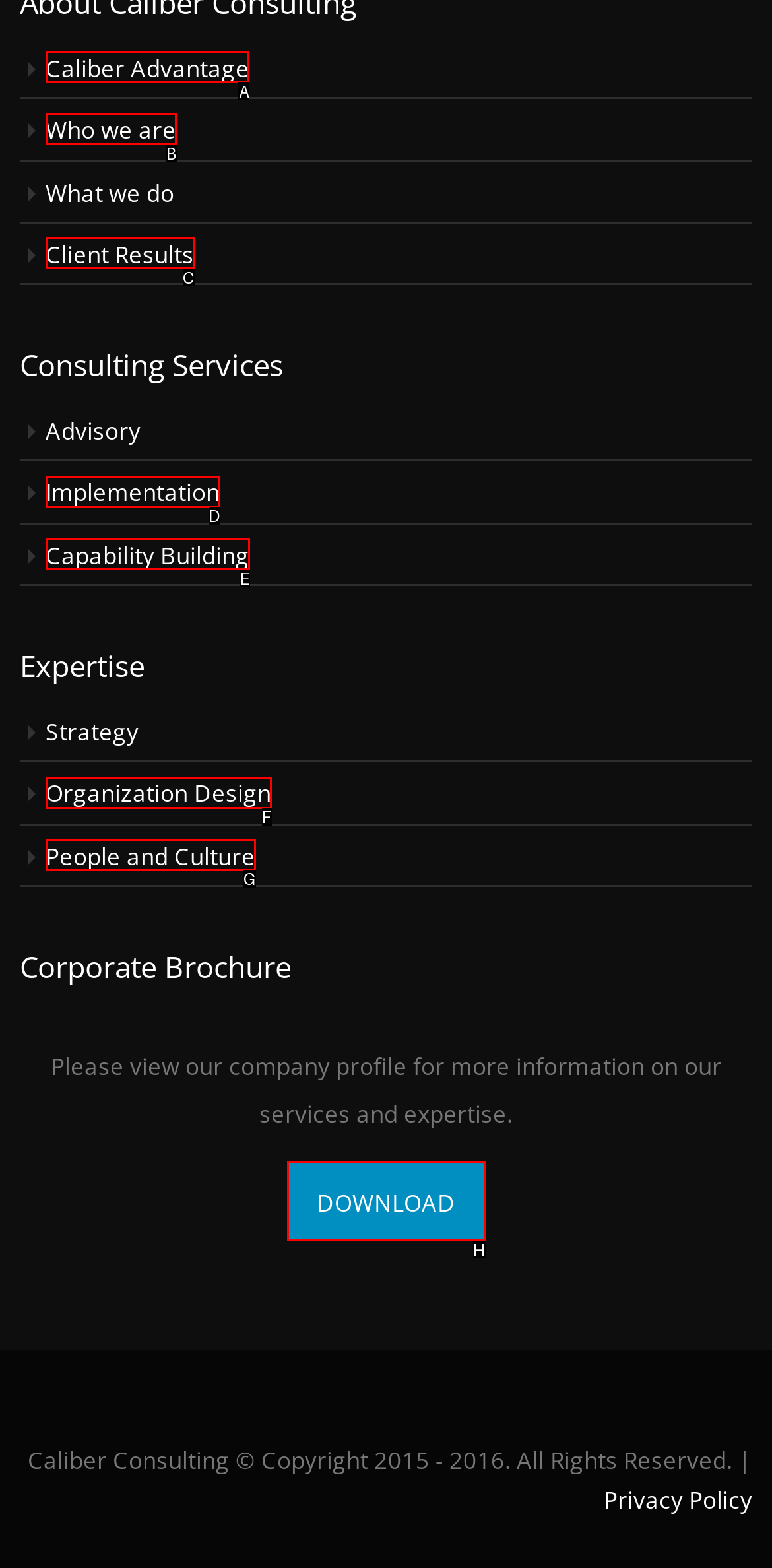Determine the letter of the UI element that you need to click to perform the task: Click on Caliber Advantage.
Provide your answer with the appropriate option's letter.

A